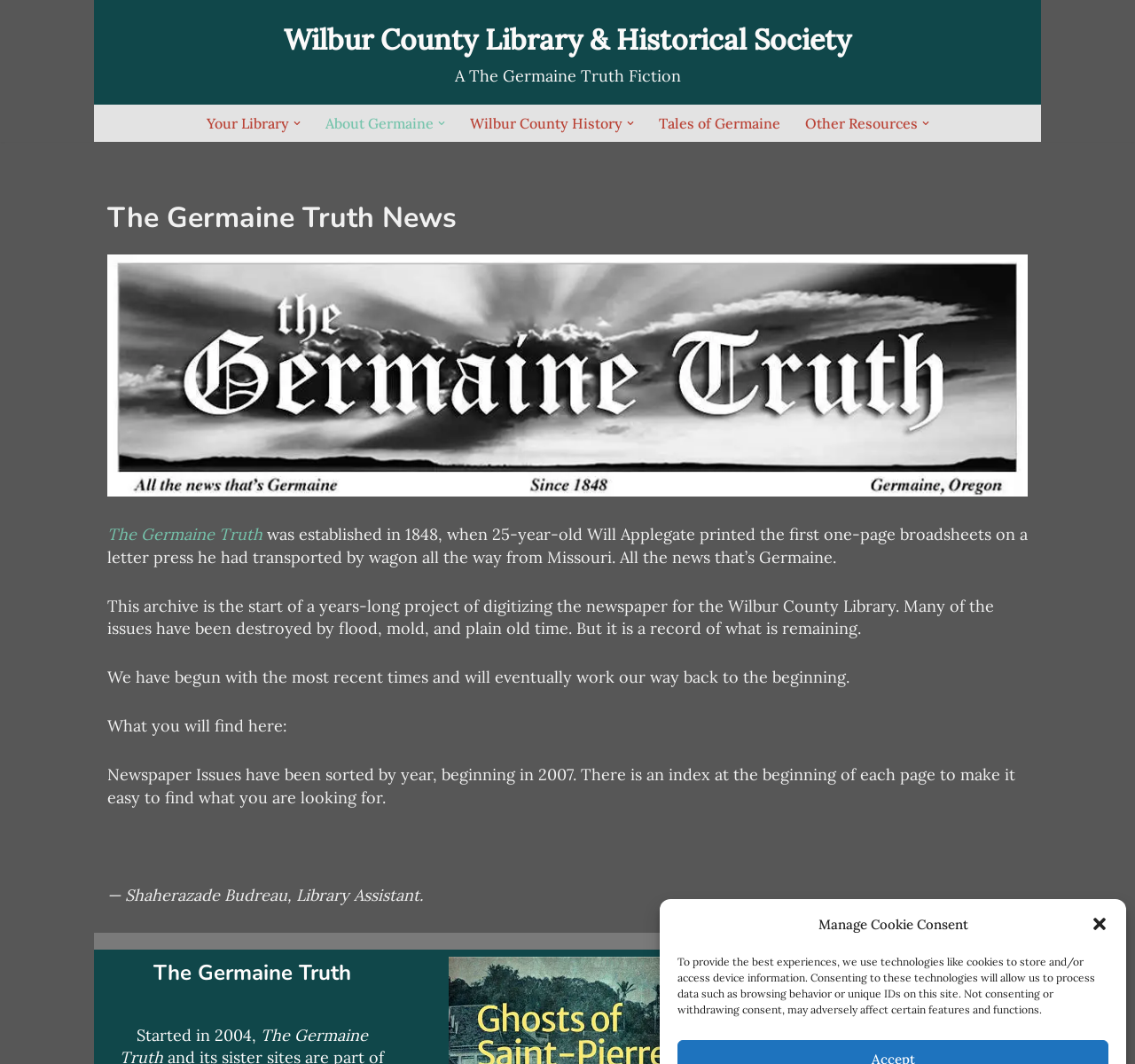Refer to the image and provide an in-depth answer to the question:
What is the name of the library?

I found the answer by looking at the navigation menu, where it says 'Wilbur County Library & Historical Society A The Germaine Truth Fiction'. The 'Wilbur County Library' part is the name of the library.